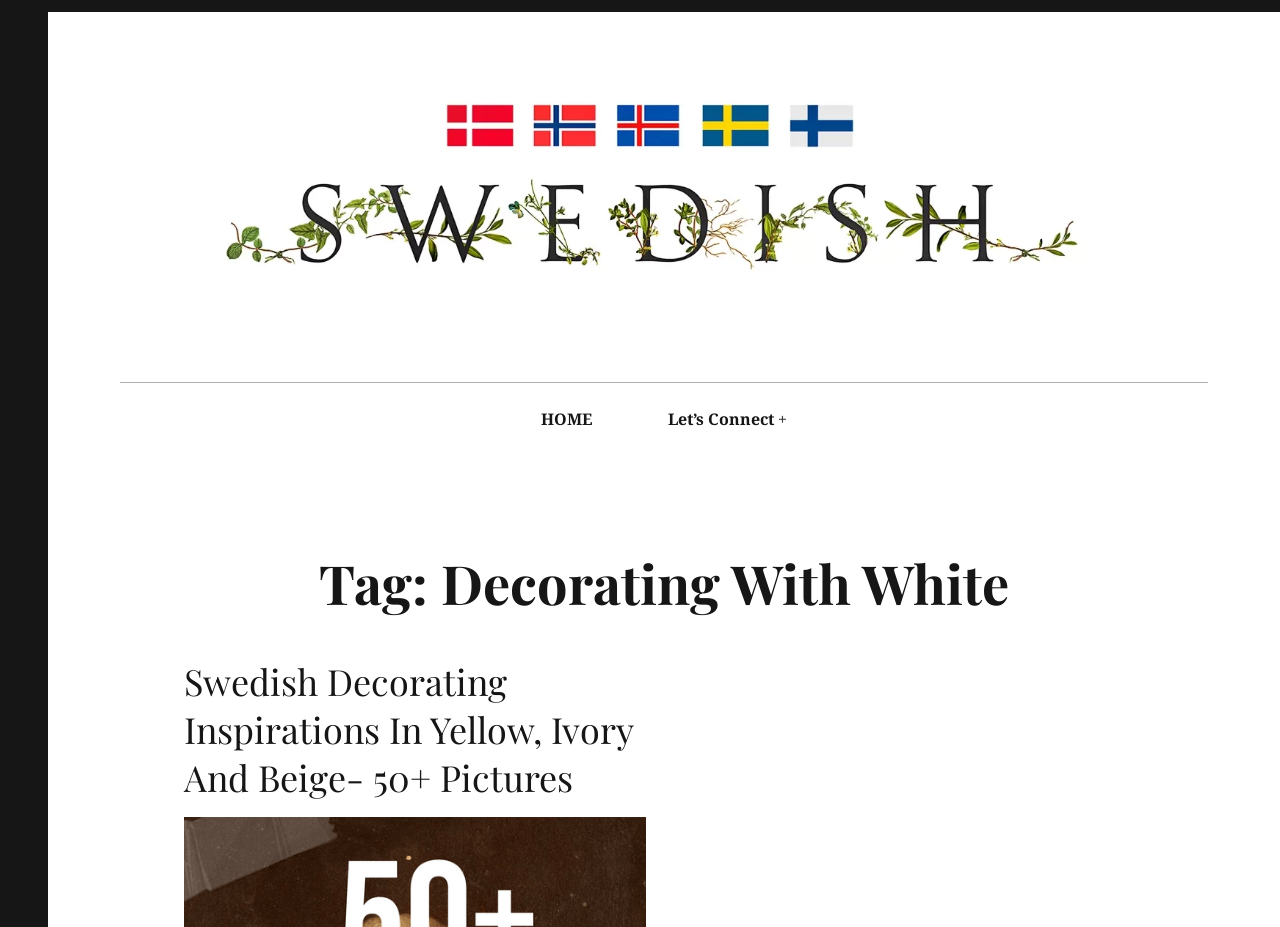Calculate the bounding box coordinates of the UI element given the description: "HOME".

[0.395, 0.414, 0.491, 0.493]